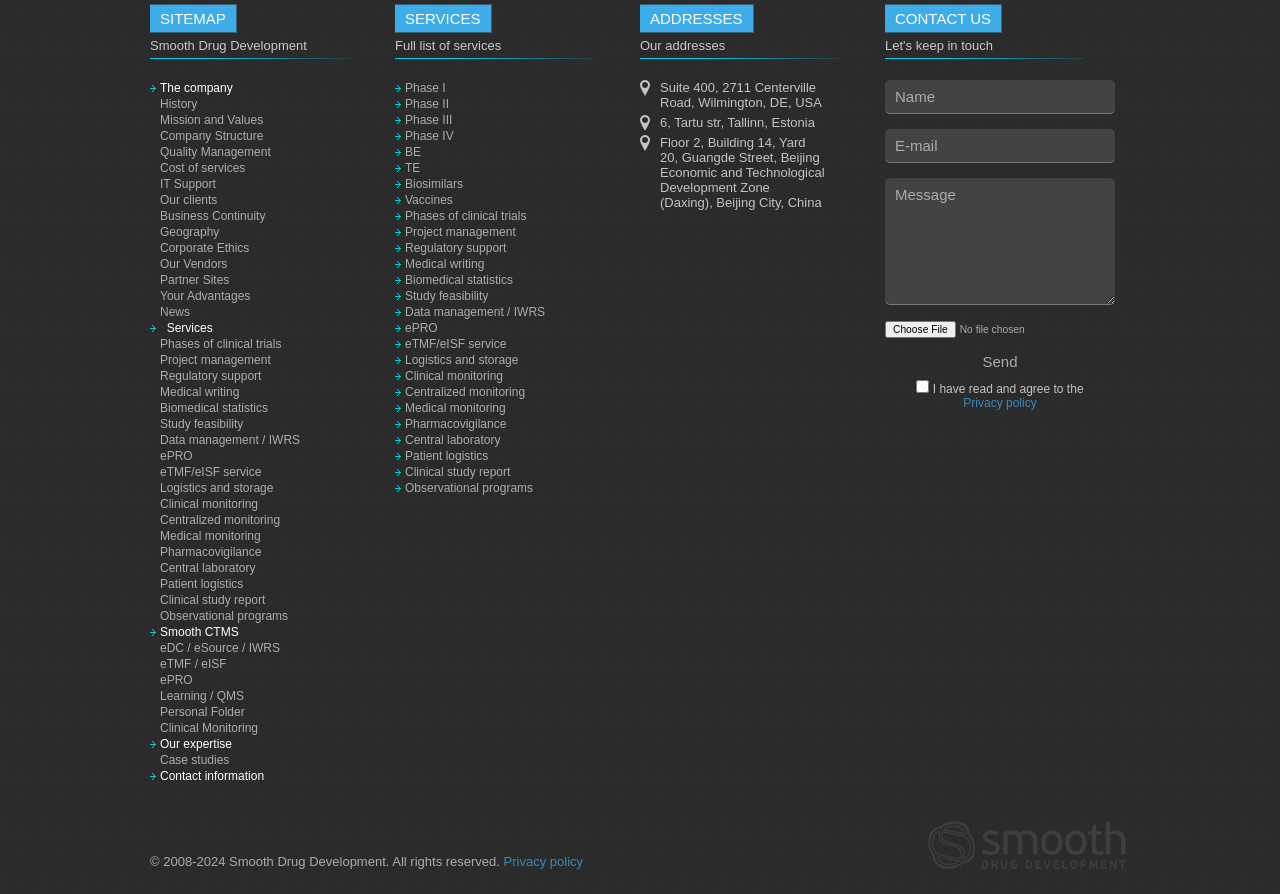Please locate the bounding box coordinates of the element that needs to be clicked to achieve the following instruction: "Explore 'Suite 400'". The coordinates should be four float numbers between 0 and 1, i.e., [left, top, right, bottom].

[0.516, 0.089, 0.564, 0.106]